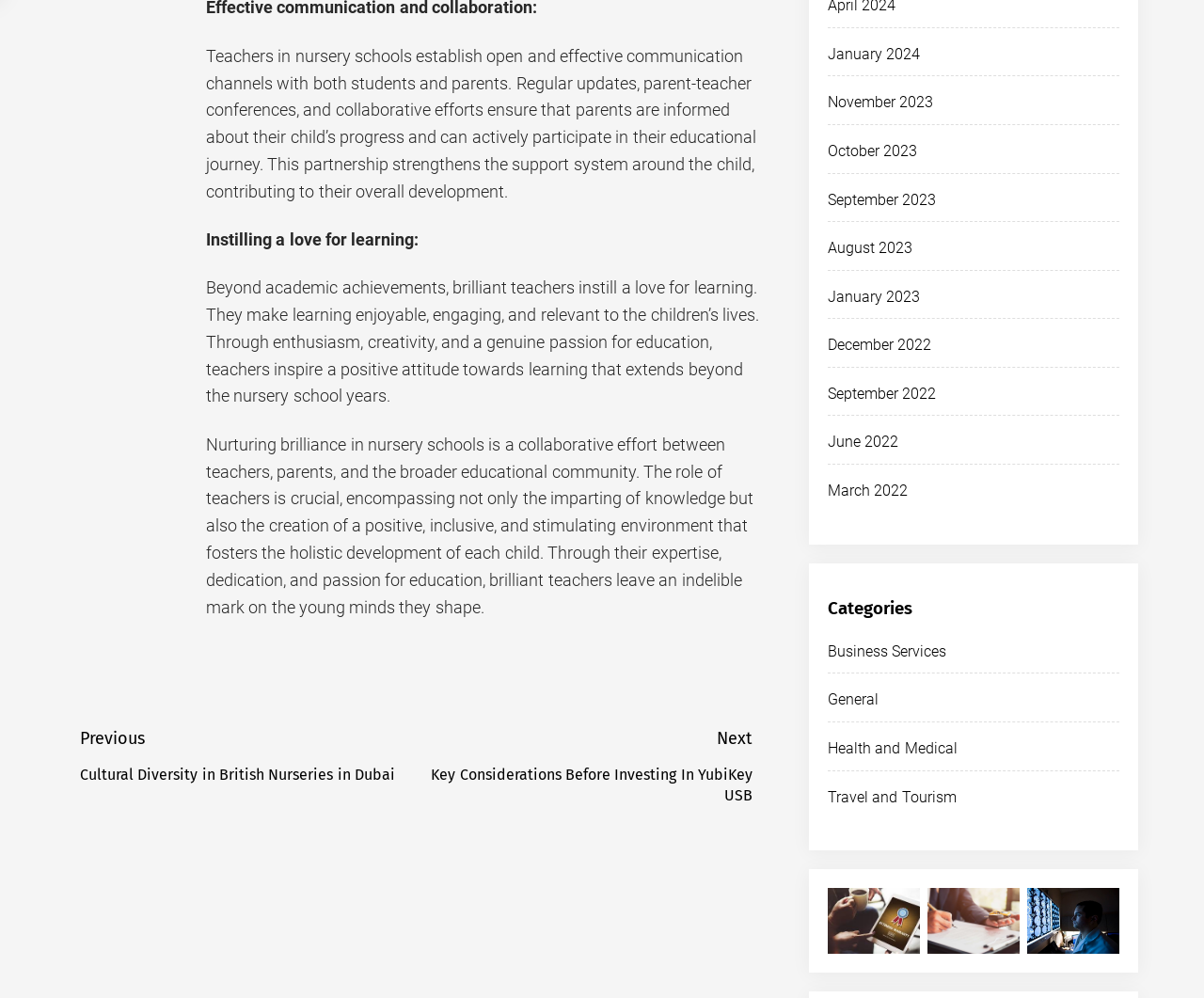What is the role of teachers in nursery schools?
Examine the image and give a concise answer in one word or a short phrase.

To establish open communication channels